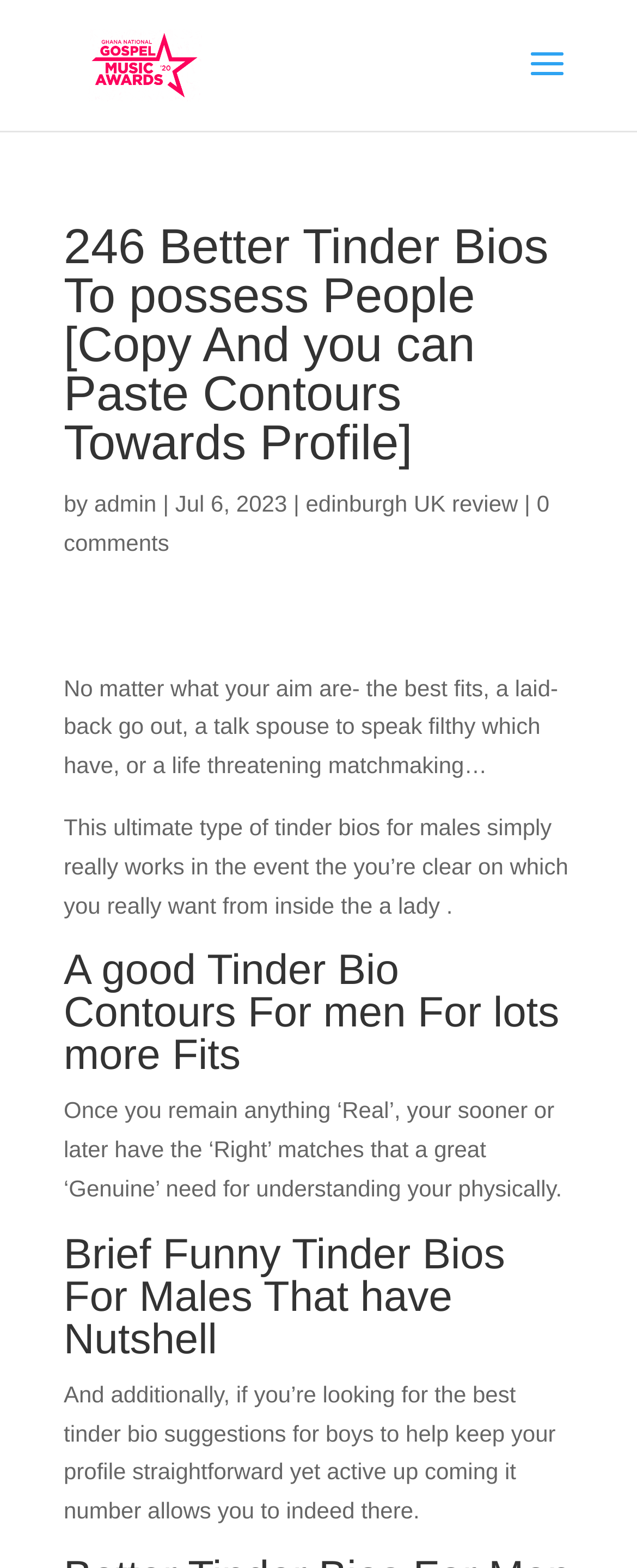How many links are there in the article?
From the screenshot, provide a brief answer in one word or phrase.

4